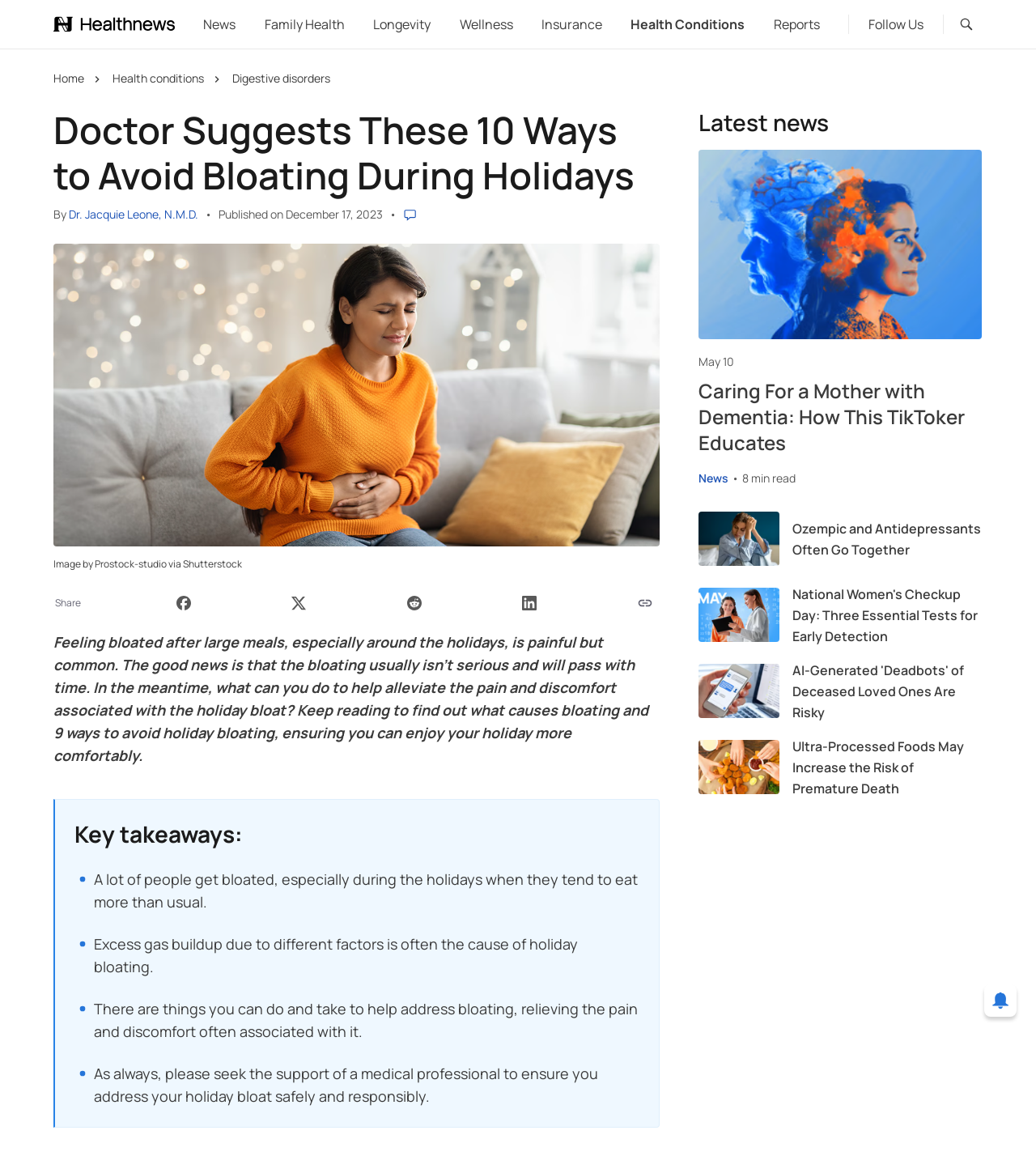Find the bounding box of the web element that fits this description: "Dr. Jacquie Leone, N.M.D.".

[0.066, 0.177, 0.191, 0.194]